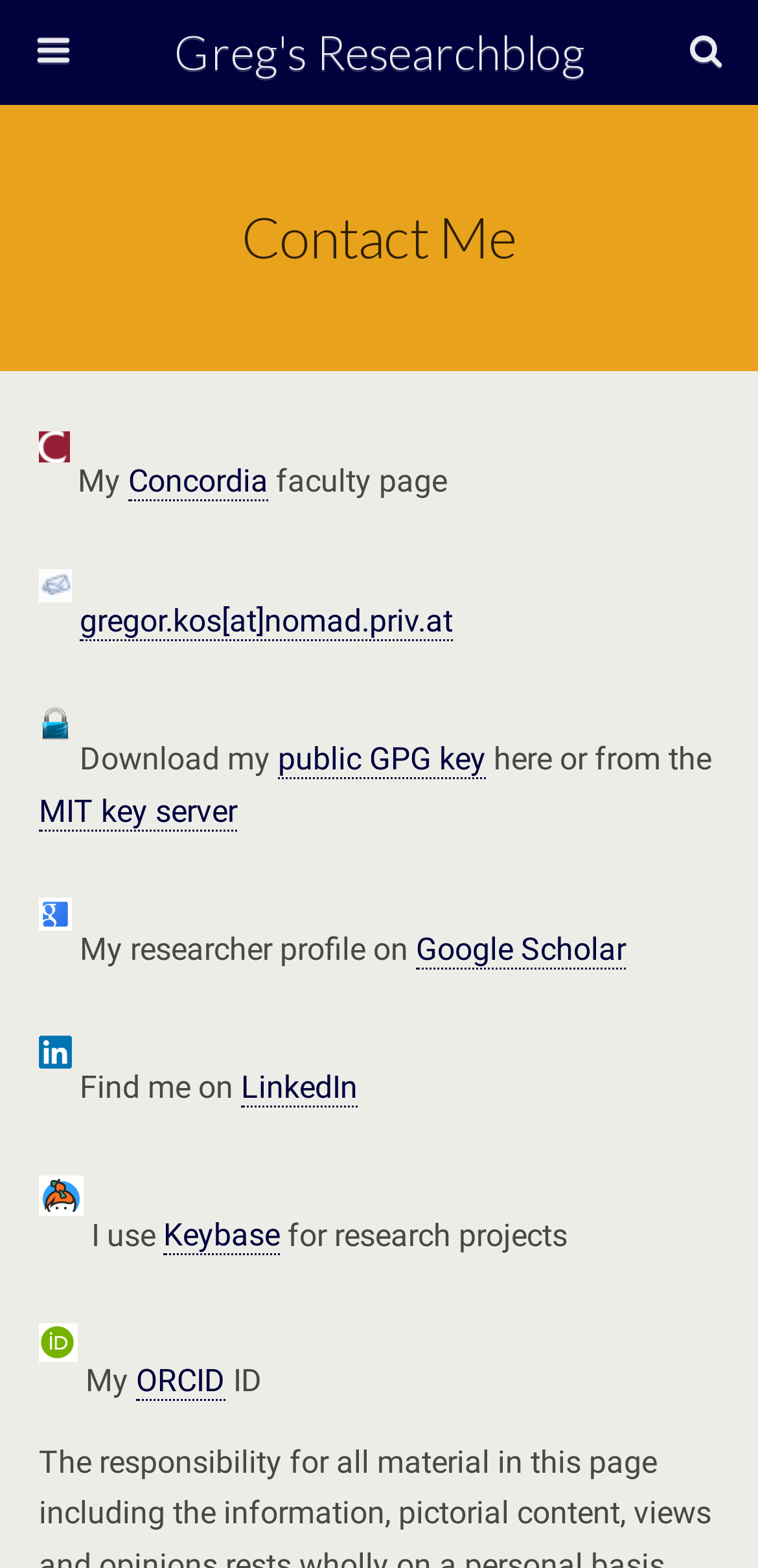Give a comprehensive overview of the webpage, including key elements.

The webpage is a personal contact page for Greg, a researcher. At the top, there is a link to "Greg's Researchblog" and a search bar with a "Search" button next to it. Below the search bar, there is a heading "Contact Me" that spans the entire width of the page.

Under the heading, there is a section with a link to Greg's faculty page at Concordia, followed by his email address. Next to his email address, there is a link to download his public GPG key, which can also be found on the MIT key server.

Below this section, there is an image of the Google Scholar logo, accompanied by a link to Greg's researcher profile on Google Scholar. Further down, there are links to his profiles on LinkedIn and Keybase, with a mention that he uses Keybase for research projects.

At the bottom of the page, there is an image of the ORCID logo, next to a link to Greg's ORCID profile, which includes his ID.